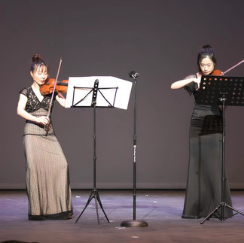Describe the image thoroughly, including all noticeable details.

The image features two talented young women performing on stage, each playing a violin. They are dressed elegantly in long, flowing gowns: one in a patterned black and white dress and the other in a sleek black gown. They stand confidently, engrossed in their music, with their sheet music displayed prominently on music stands in front of them. The stage is softly lit, creating a warm ambiance that highlights their concentration and artistry as they showcase their musical expertise. This performance is part of a series of events celebrating local talents and cultural expression in Las Vegas, which includes various instrumental and dance performances.